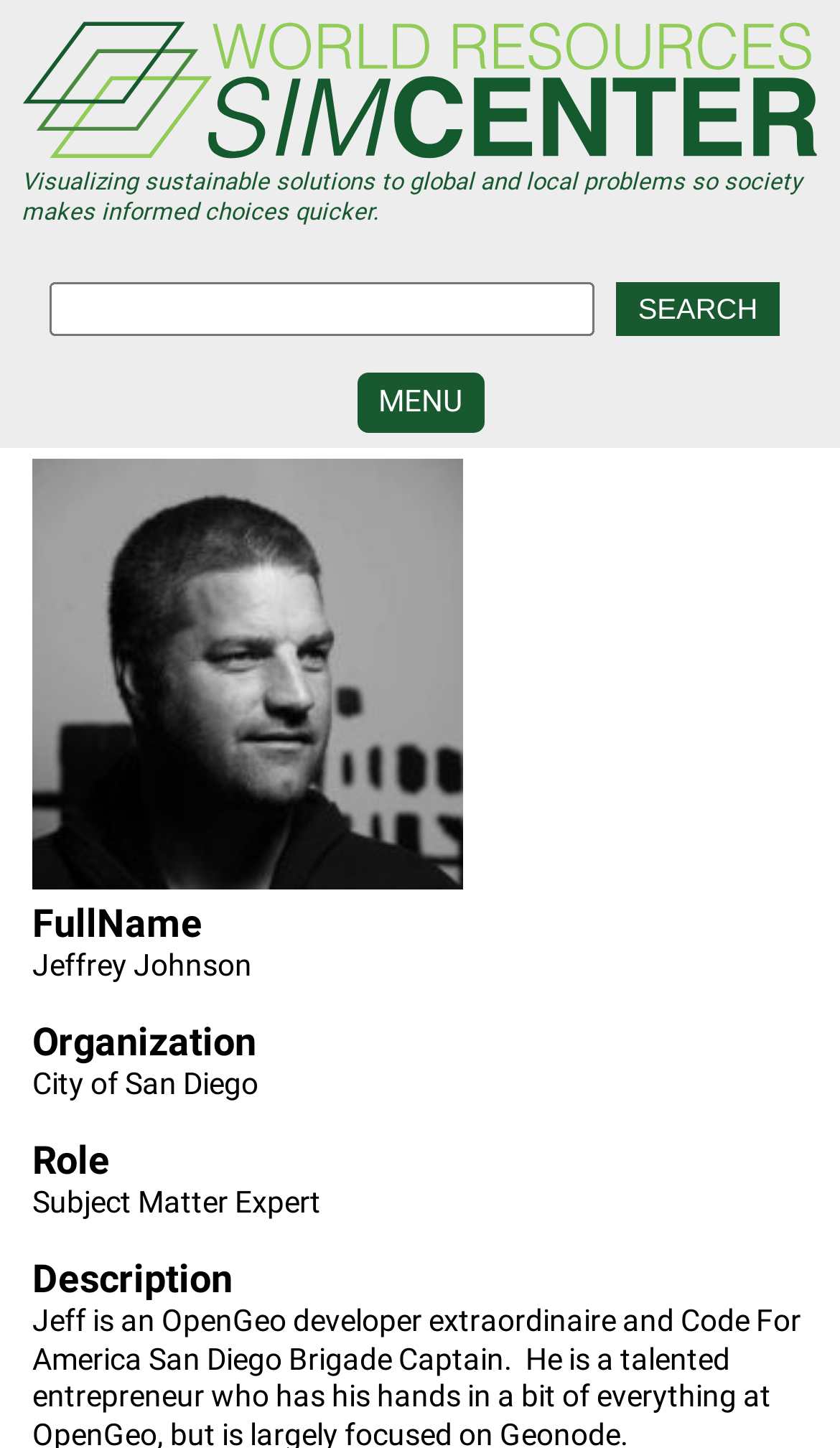Please identify the bounding box coordinates of the clickable region that I should interact with to perform the following instruction: "go to SIMCENTER DEVELOPMENT". The coordinates should be expressed as four float numbers between 0 and 1, i.e., [left, top, right, bottom].

[0.424, 0.298, 0.532, 0.382]